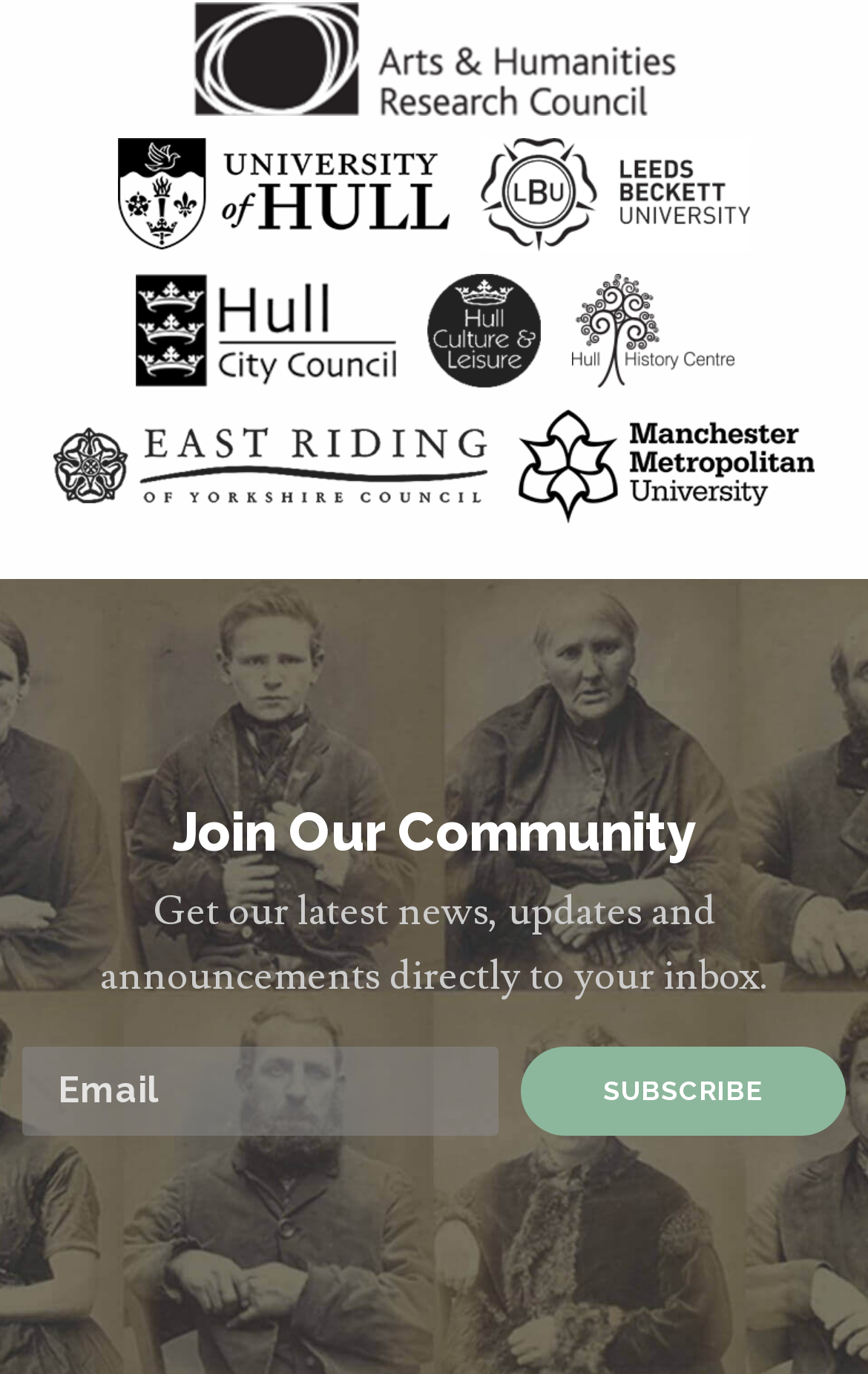Examine the screenshot and answer the question in as much detail as possible: What is the name of the first university listed?

The first university listed is 'Arts & Humanities Research Council' which is indicated by the link element with the text 'Arts & Humanities Research Council' and an image with the same name, located at the top-left of the webpage.